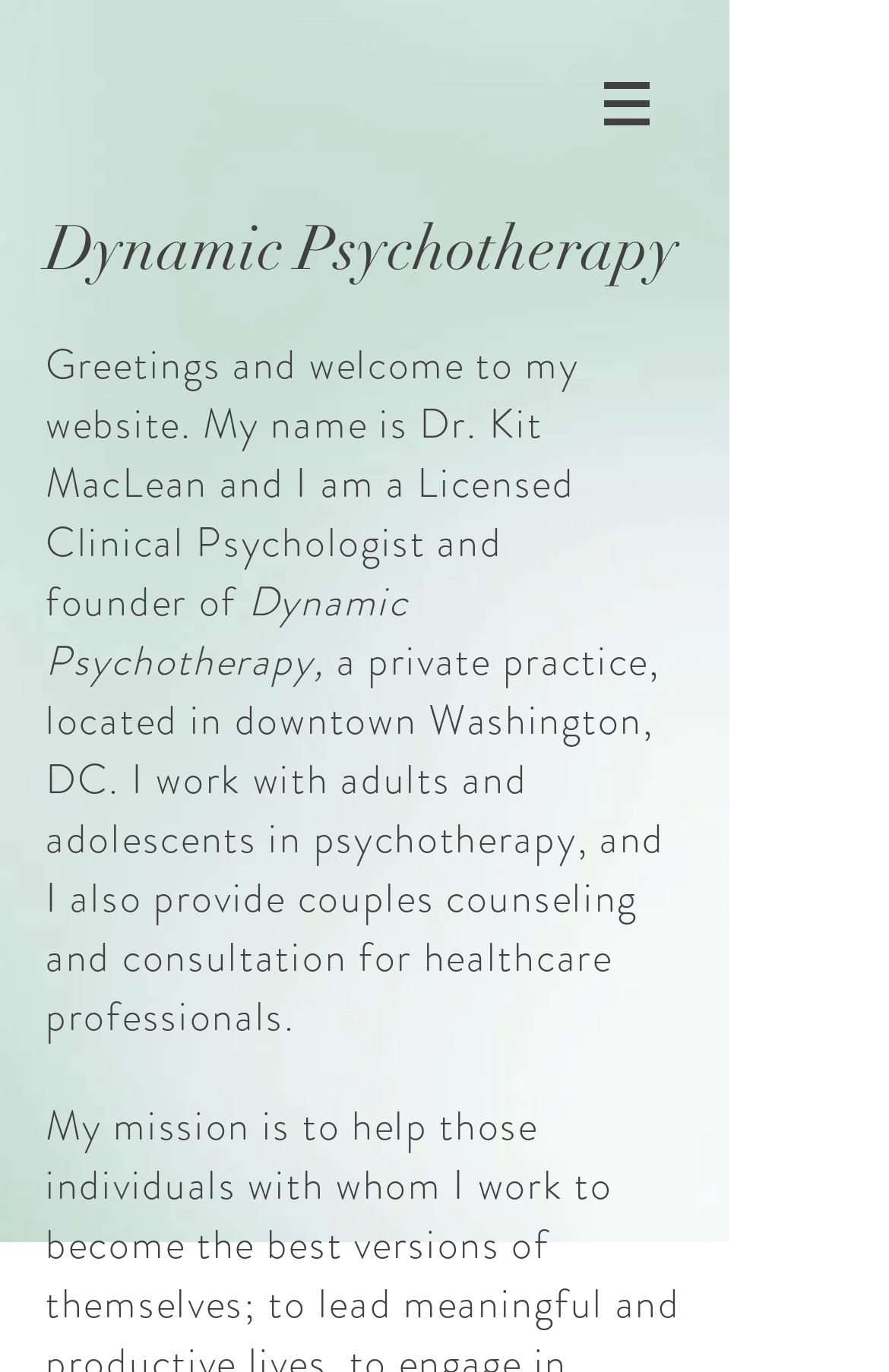Offer a comprehensive description of the webpage’s content and structure.

The webpage is a professional website for a psychotherapy practice. At the top, there is a navigation menu labeled "Site" with a button that has a popup menu, accompanied by a small image. 

Below the navigation menu, there is a brief introduction to the website's owner, Dr. Kit MacLean, a Licensed Clinical Psychologist and founder of Dynamic Psychotherapy, a private practice located in downtown Washington, DC. 

The introduction is followed by a heading that reads "Dynamic Psychotherapy" in a larger font size. 

Further down, there is a paragraph that describes the services offered by Dr. MacLean, including psychotherapy for adults and adolescents, couples counseling, and consultation for healthcare professionals.